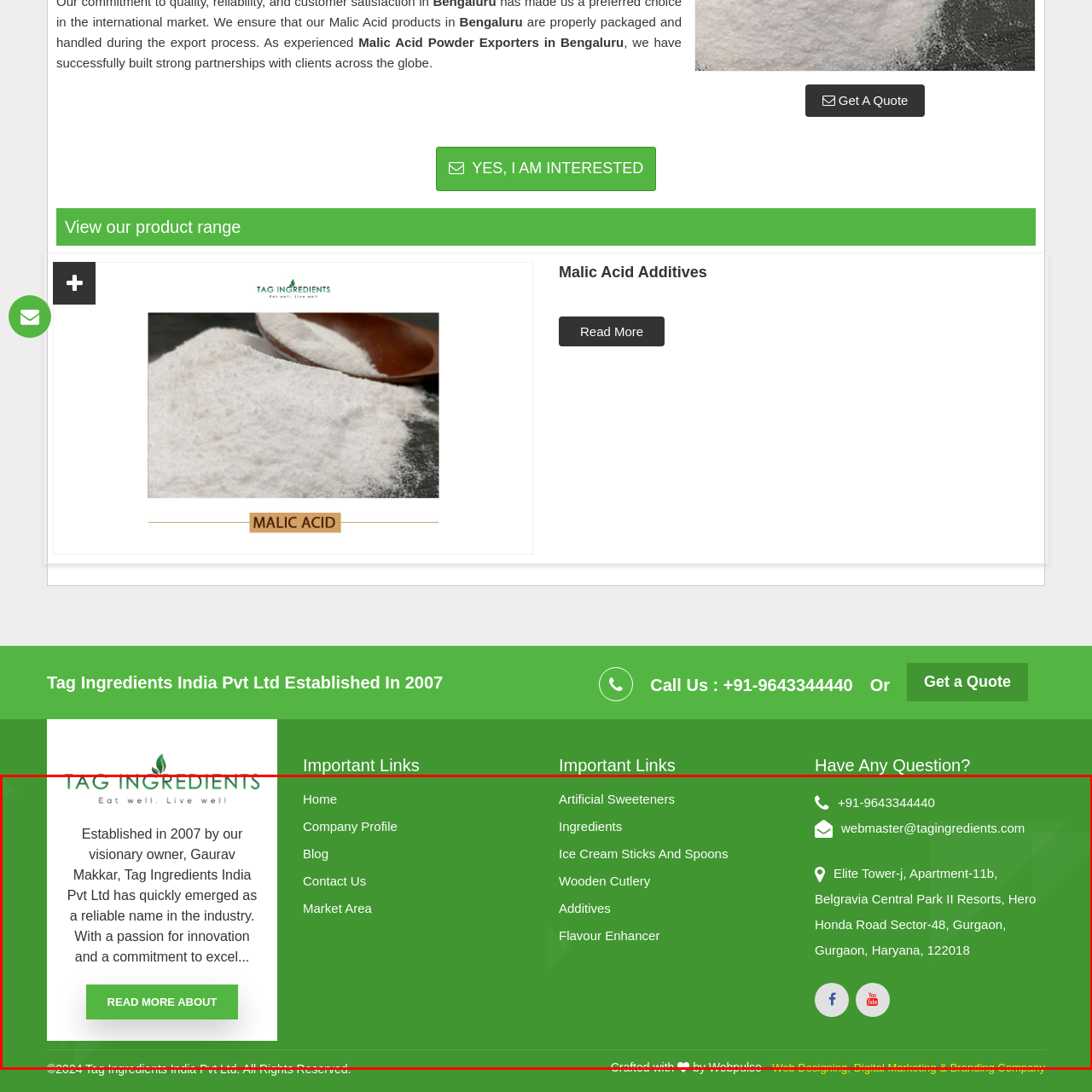How many social media channels are linked in the footer?
Focus on the image highlighted within the red borders and answer with a single word or short phrase derived from the image.

Multiple